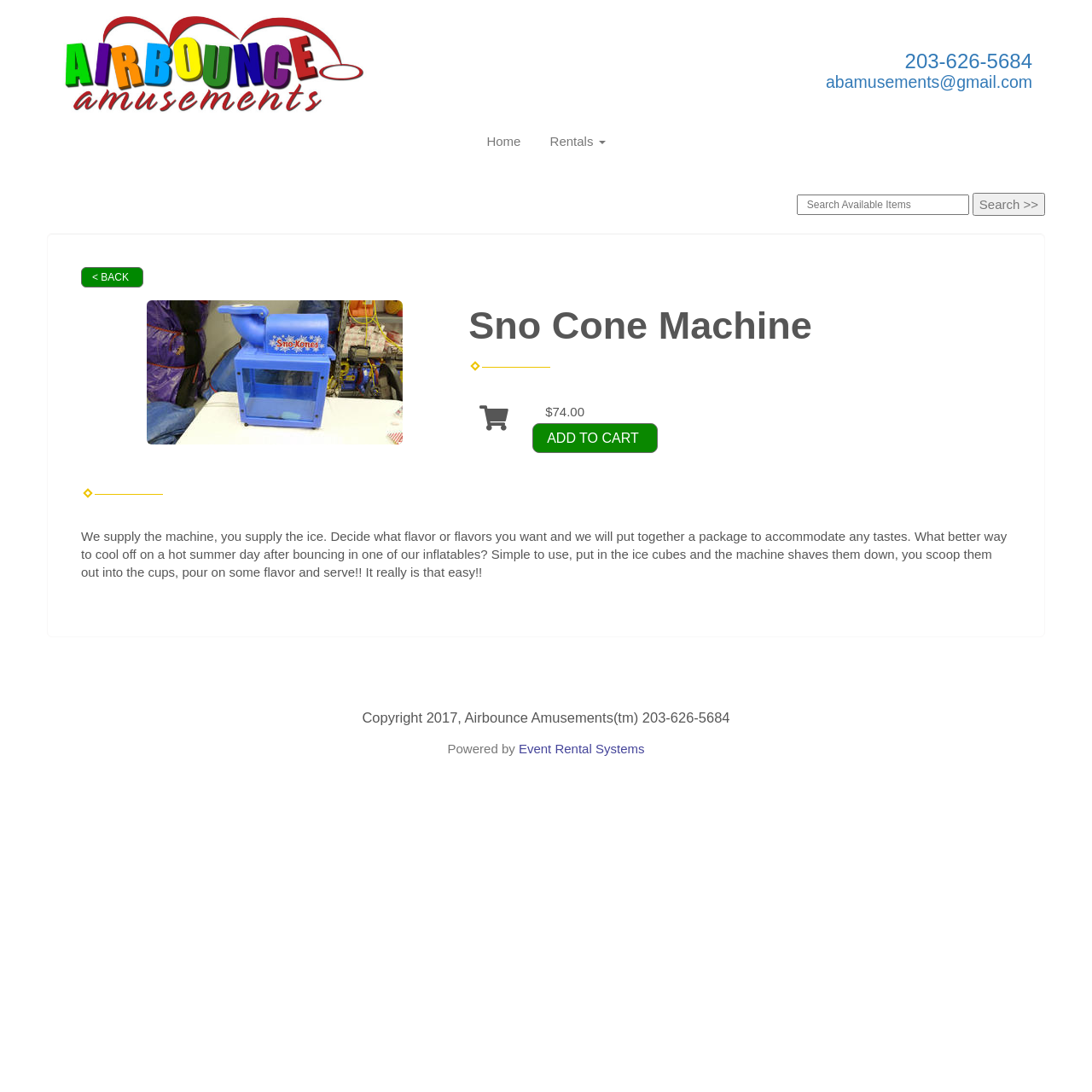Identify the bounding box coordinates of the section that should be clicked to achieve the task described: "Rent a Sno Cone Machine".

[0.501, 0.394, 0.585, 0.408]